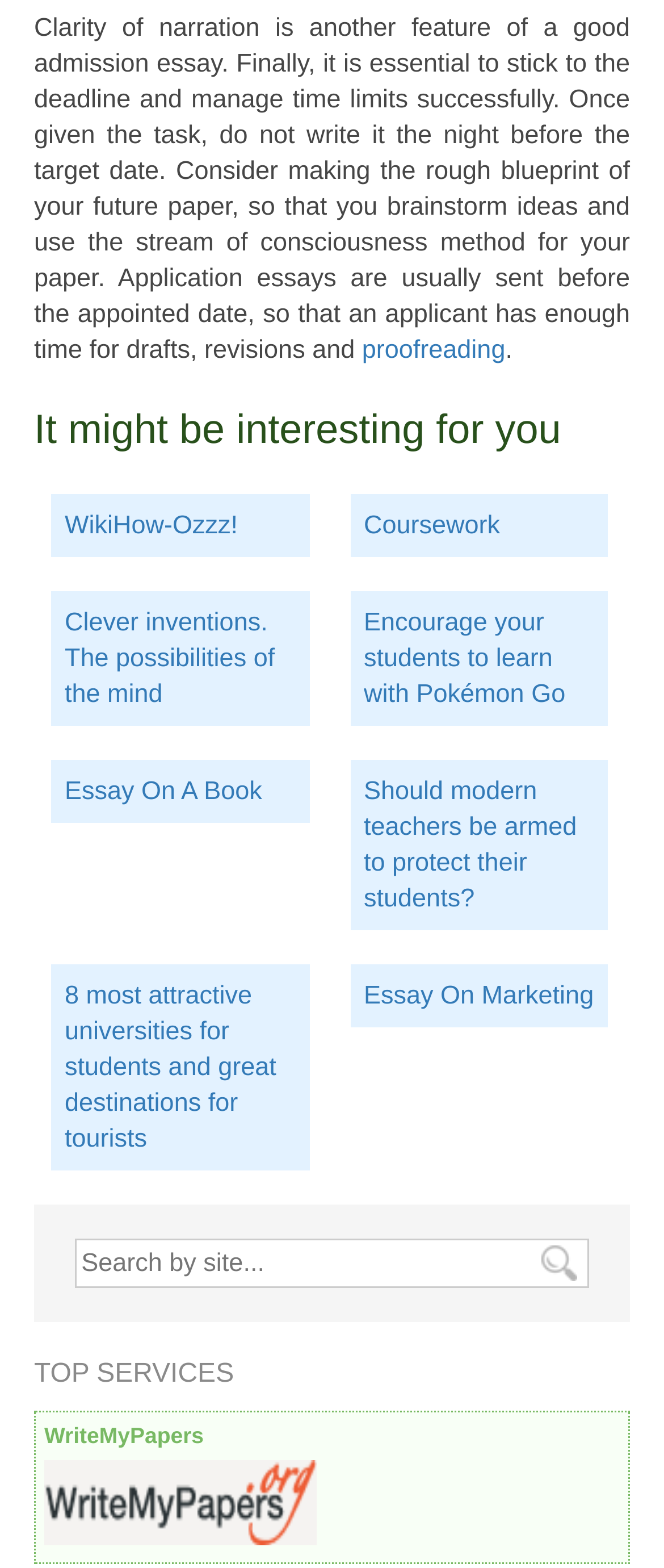Highlight the bounding box coordinates of the element you need to click to perform the following instruction: "read the article about Essay On A Book."

[0.077, 0.484, 0.465, 0.525]